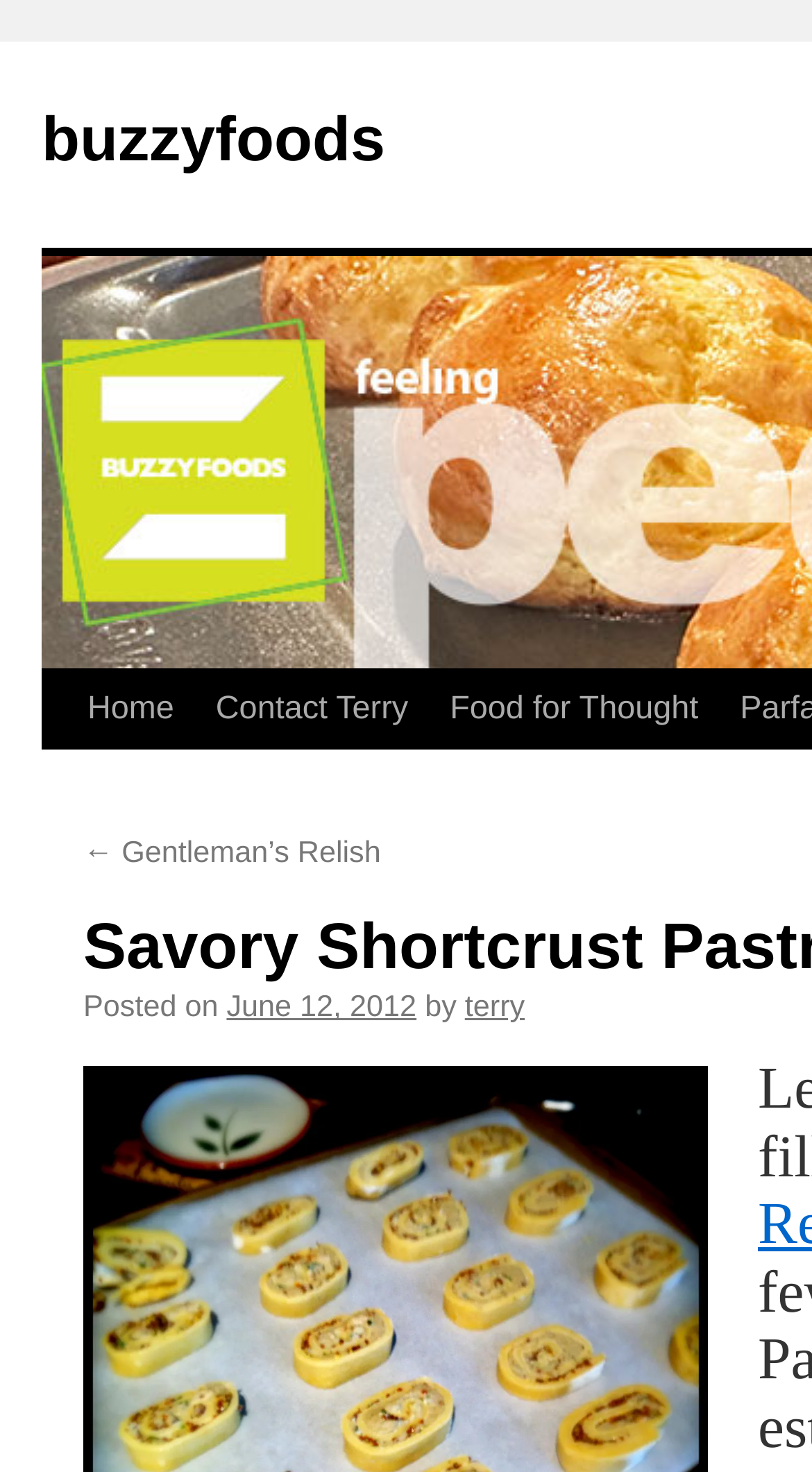From the details in the image, provide a thorough response to the question: What are the main navigation links?

I determined the main navigation links by looking at the link elements at the top of the page, which are 'Home', 'Contact Terry', and 'Food for Thought', and are likely the main navigation links for the website.